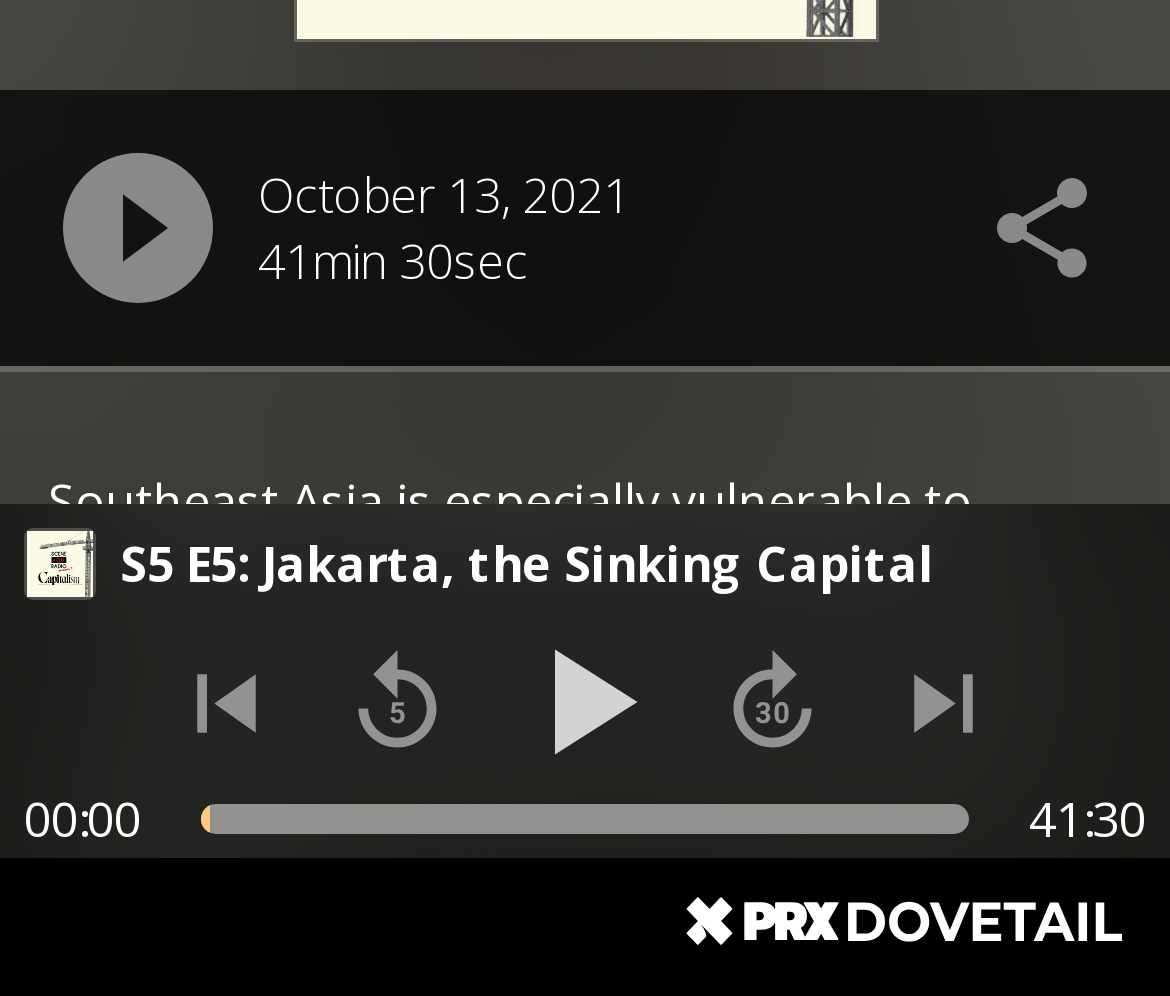Identify the coordinates of the bounding box for the element described below: "title="Play Previous Track"". Return the coordinates as four float numbers between 0 and 1: [left, top, right, bottom].

[0.131, 0.631, 0.256, 0.779]